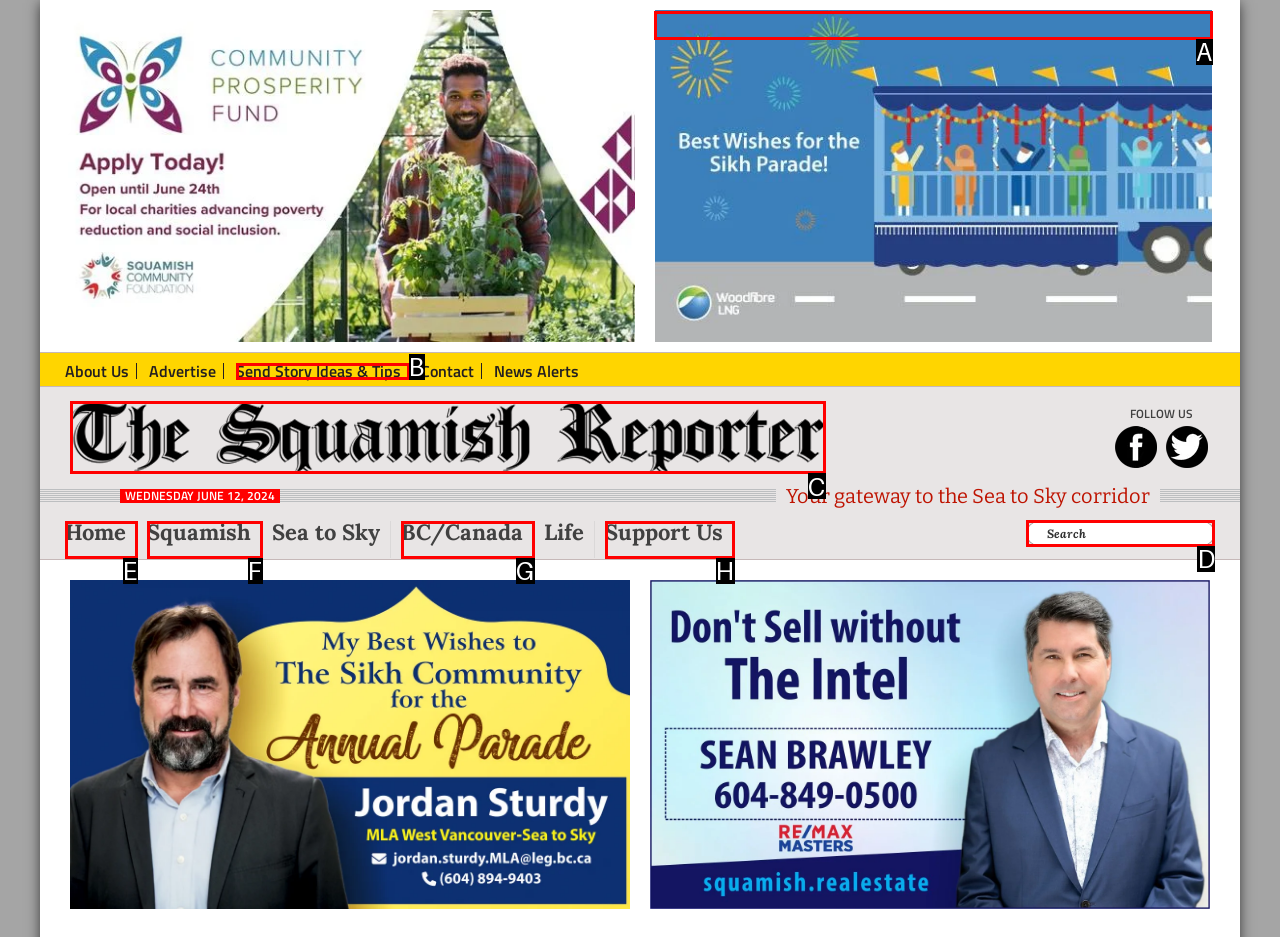Determine which letter corresponds to the UI element to click for this task: Subscribe to media releases
Respond with the letter from the available options.

None